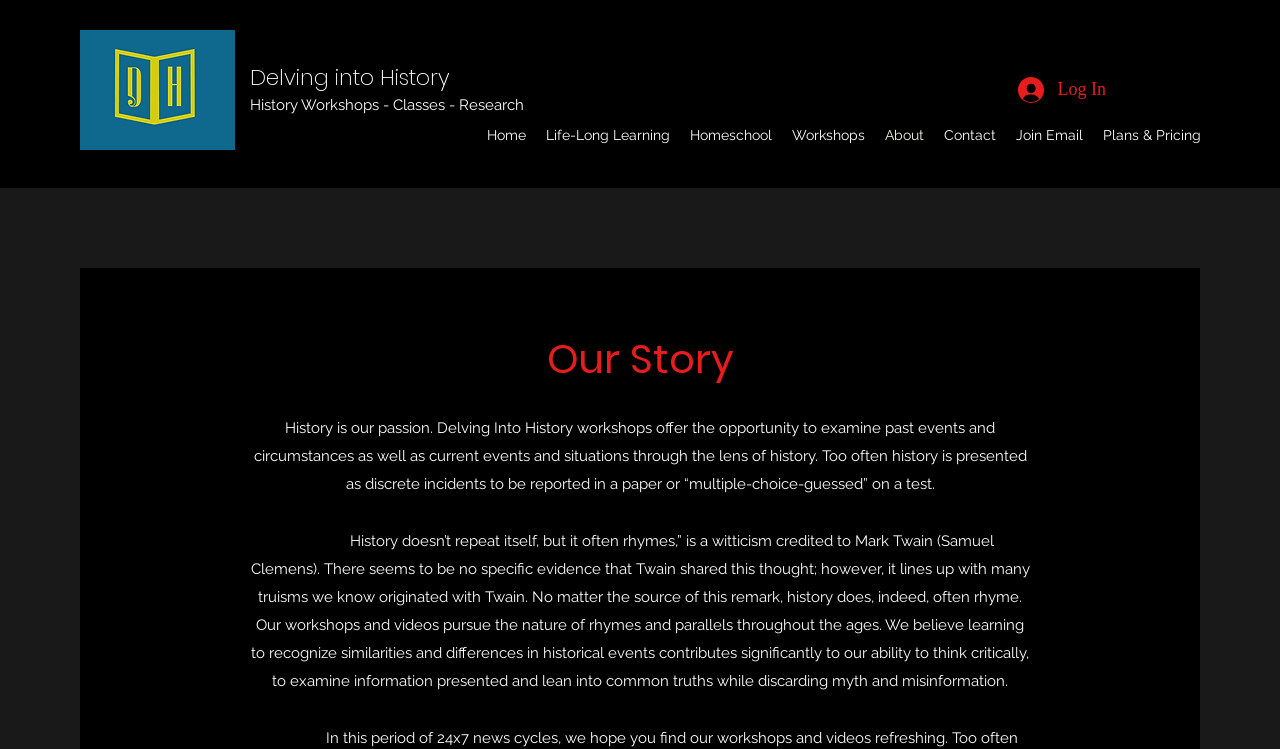Please pinpoint the bounding box coordinates for the region I should click to adhere to this instruction: "Click the Delving into History link".

[0.195, 0.083, 0.352, 0.124]